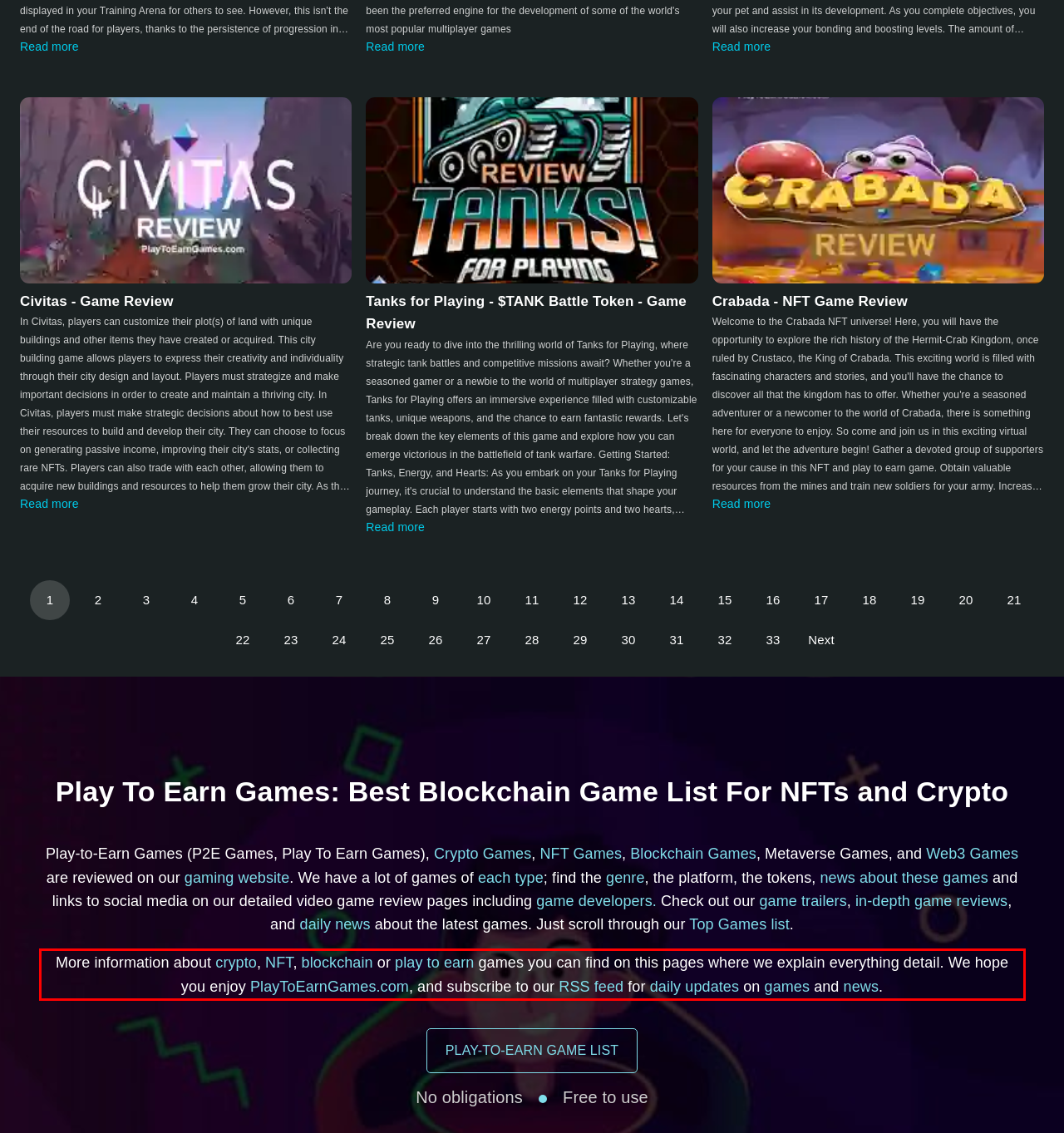From the given screenshot of a webpage, identify the red bounding box and extract the text content within it.

More information about crypto, NFT, blockchain or play to earn games you can find on this pages where we explain everything detail. We hope you enjoy PlayToEarnGames.com, and subscribe to our RSS feed for daily updates on games and news.